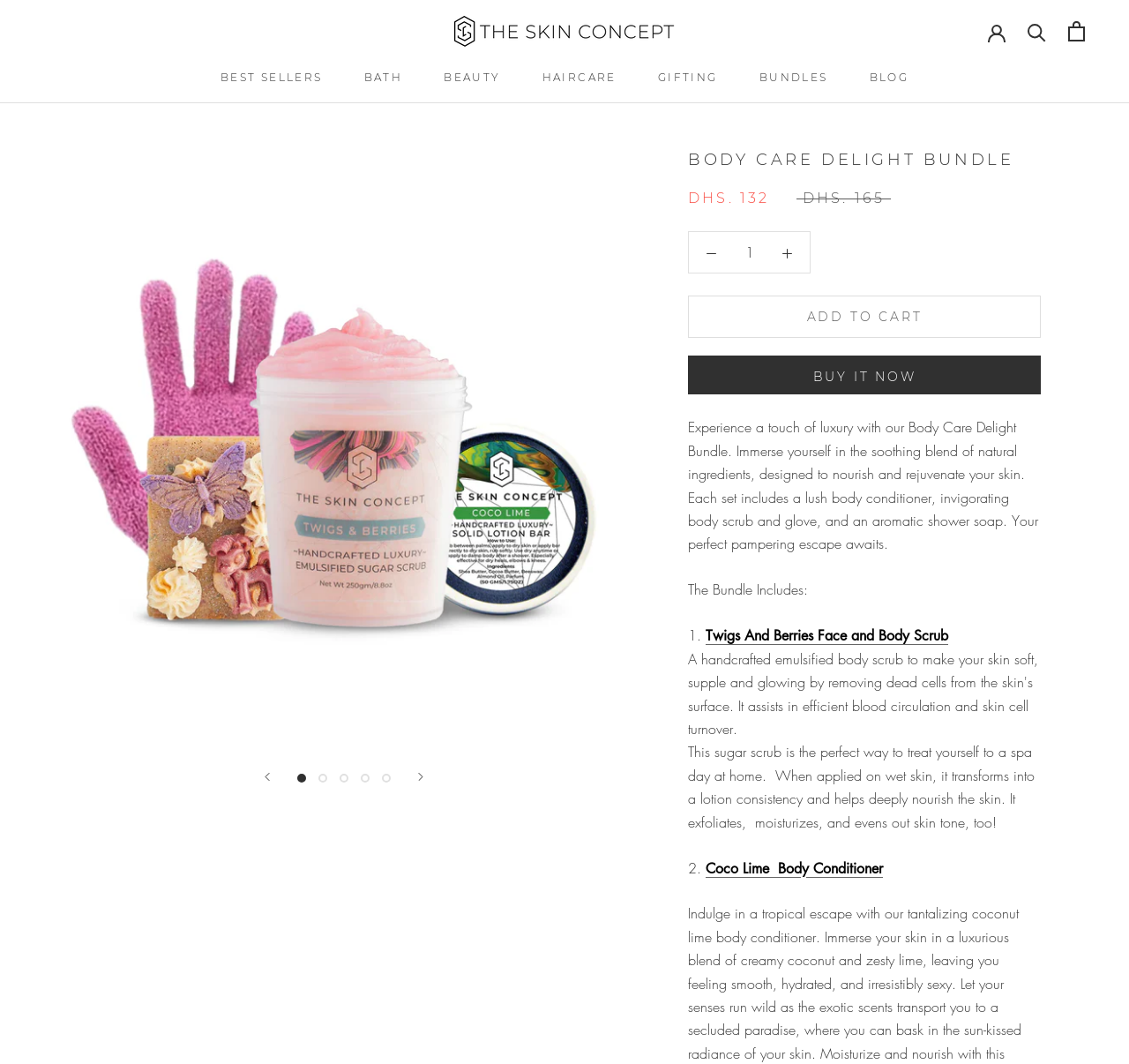Respond to the question below with a single word or phrase:
What is included in the Body Care Delight Bundle?

Body conditioner, body scrub and glove, and shower soap